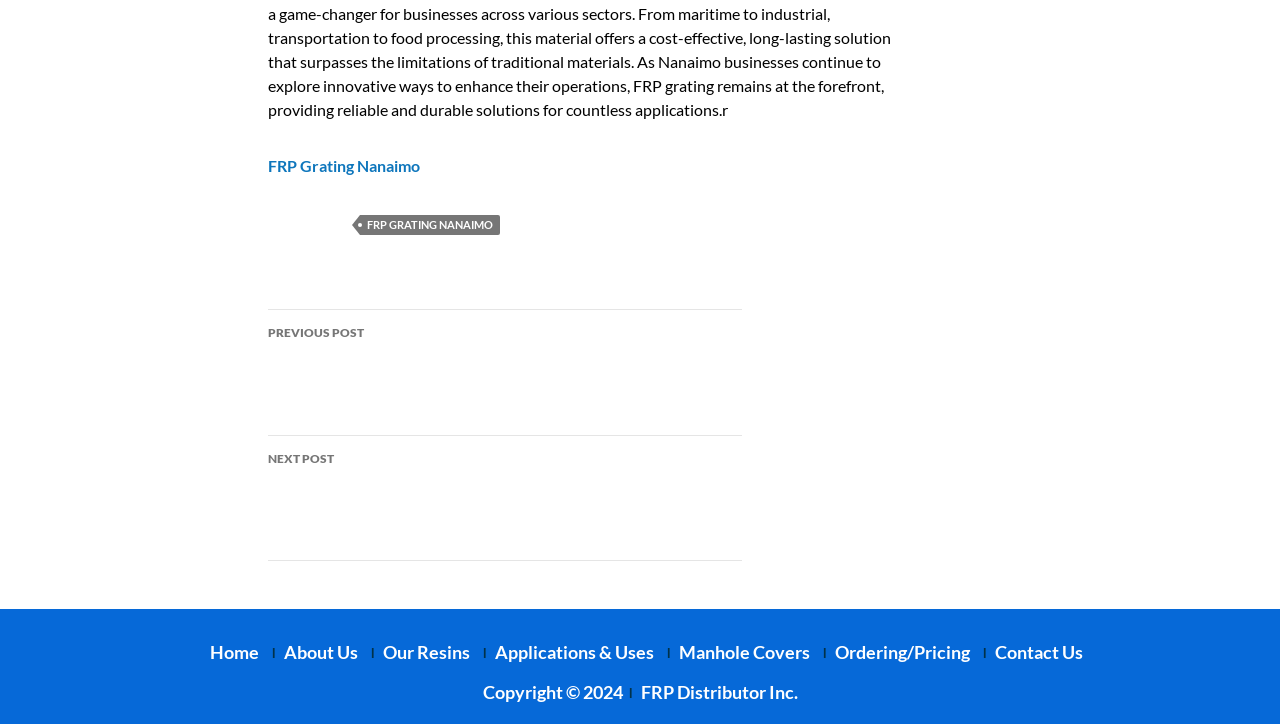Can you specify the bounding box coordinates of the area that needs to be clicked to fulfill the following instruction: "go to home page"?

[0.154, 0.885, 0.202, 0.915]